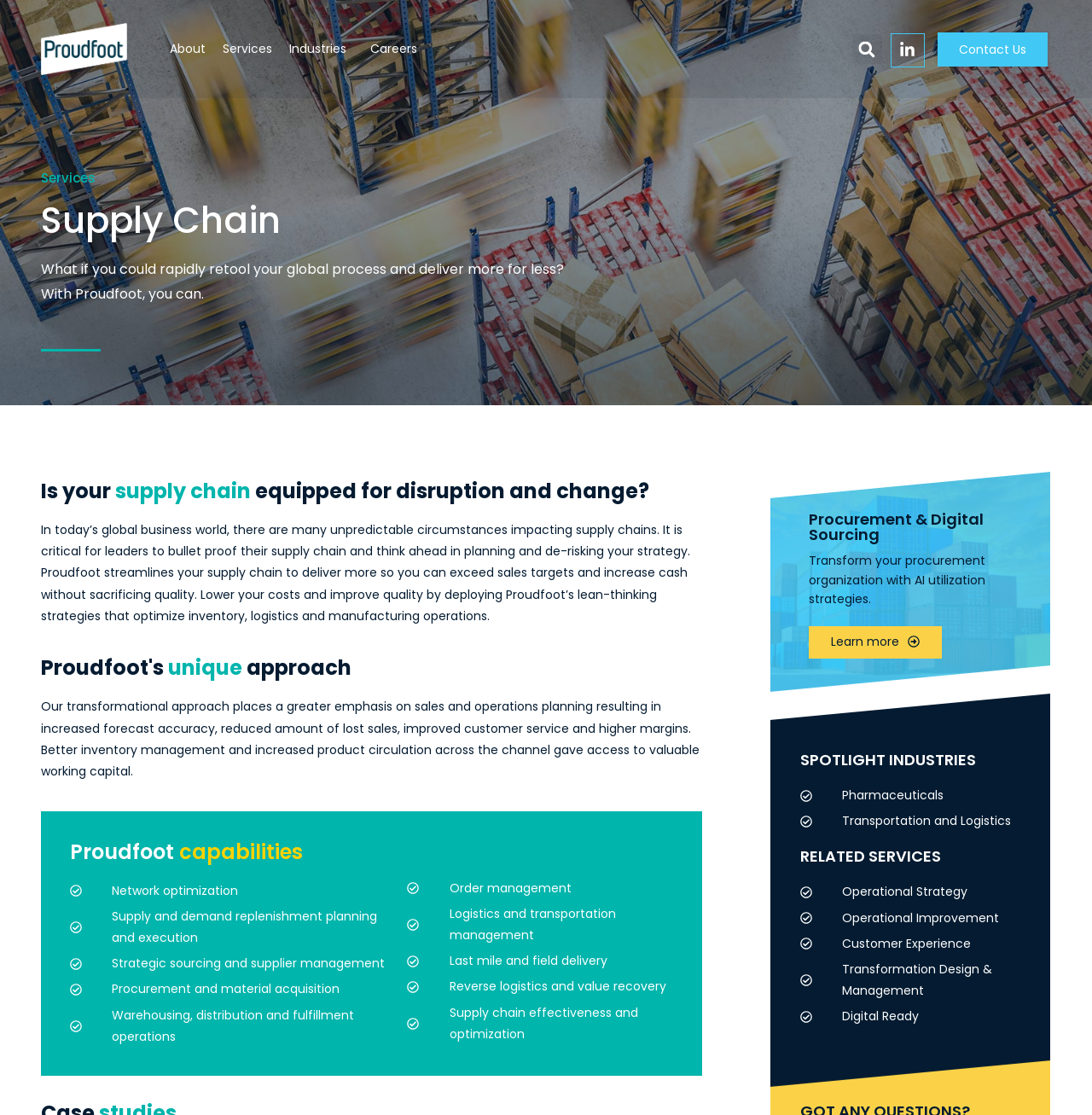Determine the bounding box coordinates of the clickable element to complete this instruction: "Search for something". Provide the coordinates in the format of four float numbers between 0 and 1, [left, top, right, bottom].

[0.78, 0.031, 0.807, 0.057]